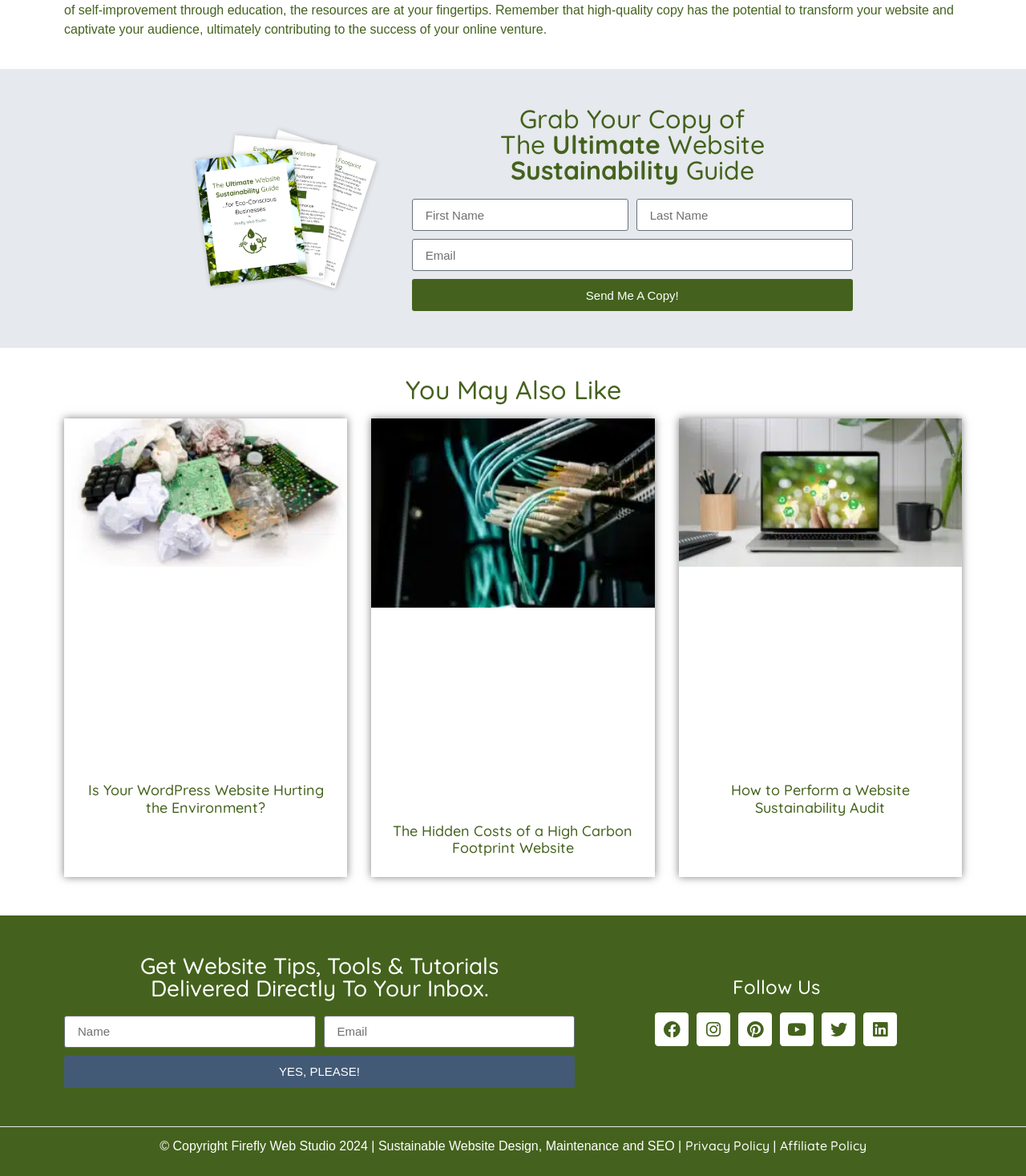Find the bounding box coordinates for the HTML element described in this sentence: "Instagram". Provide the coordinates as four float numbers between 0 and 1, in the format [left, top, right, bottom].

[0.679, 0.861, 0.712, 0.89]